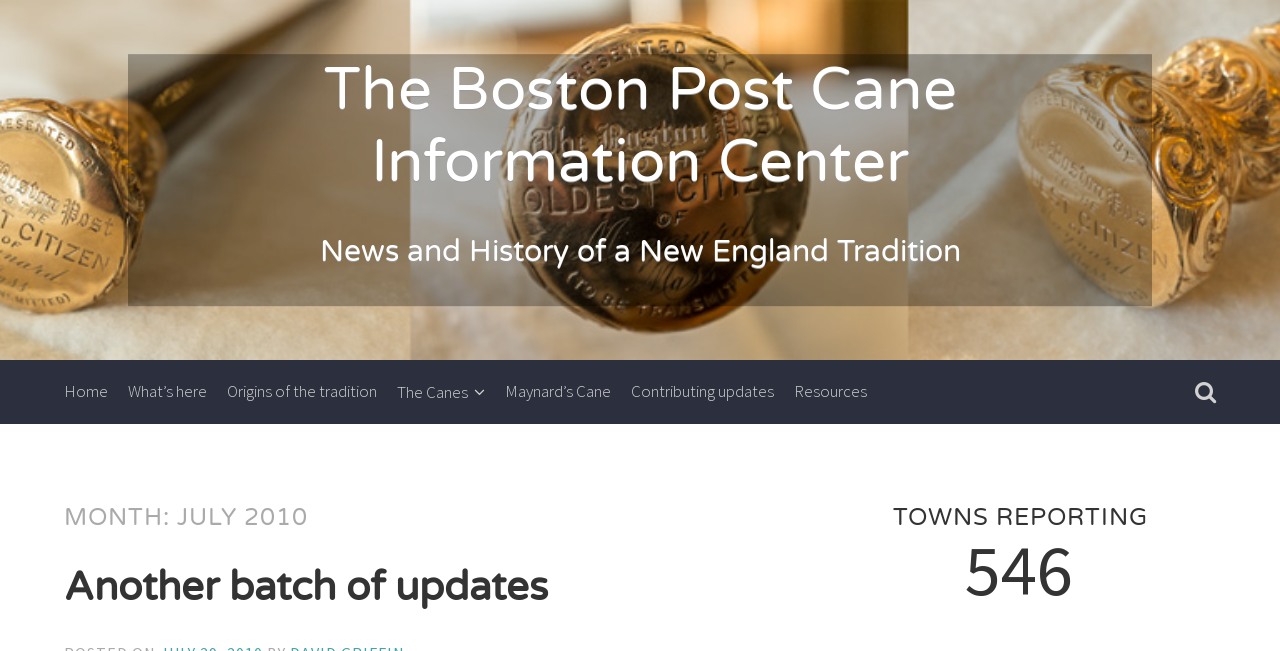Locate the primary heading on the webpage and return its text.

The Boston Post Cane Information Center